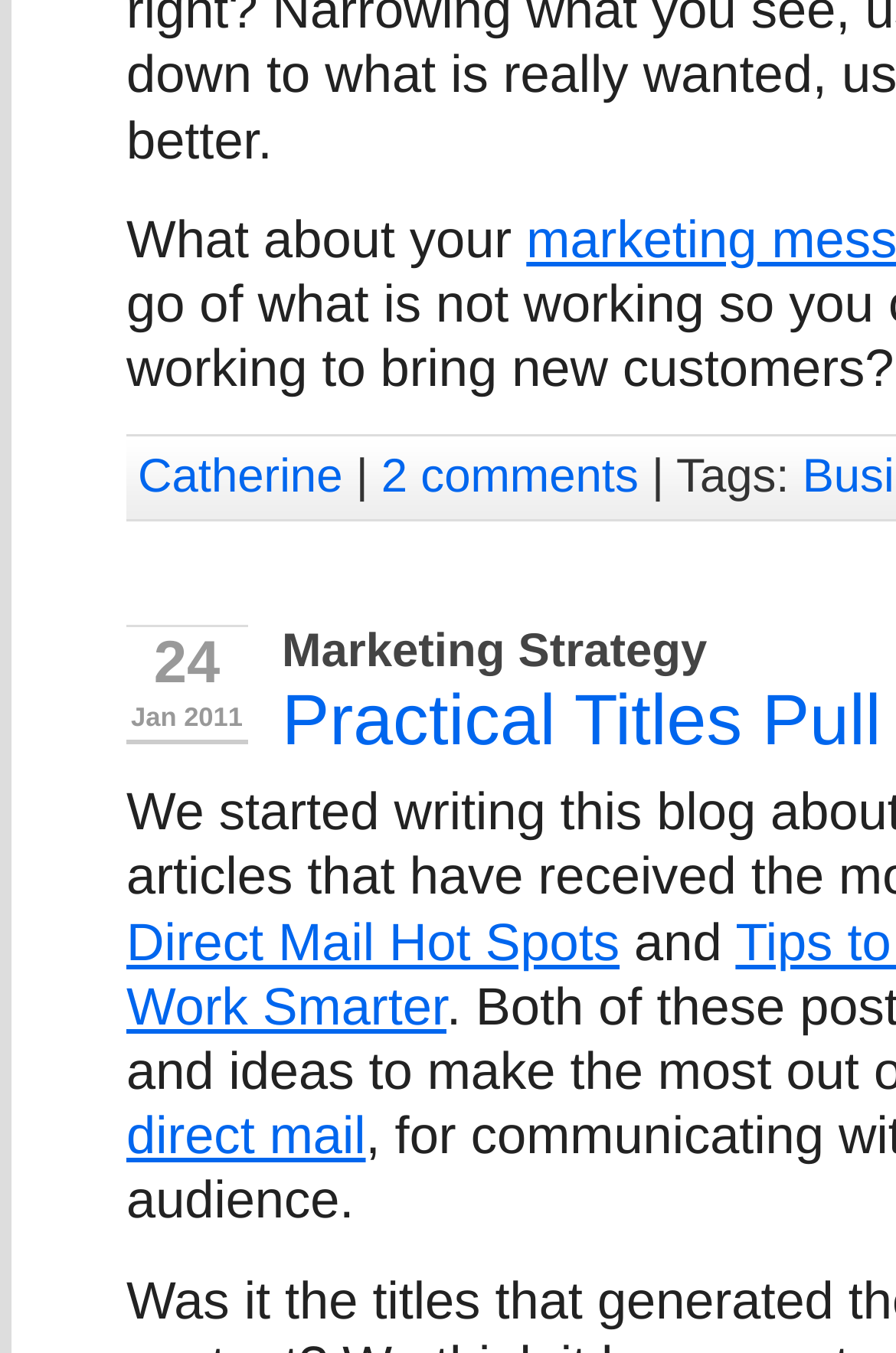Predict the bounding box coordinates for the UI element described as: "Practical Titles Pull". The coordinates should be four float numbers between 0 and 1, presented as [left, top, right, bottom].

[0.315, 0.503, 0.983, 0.562]